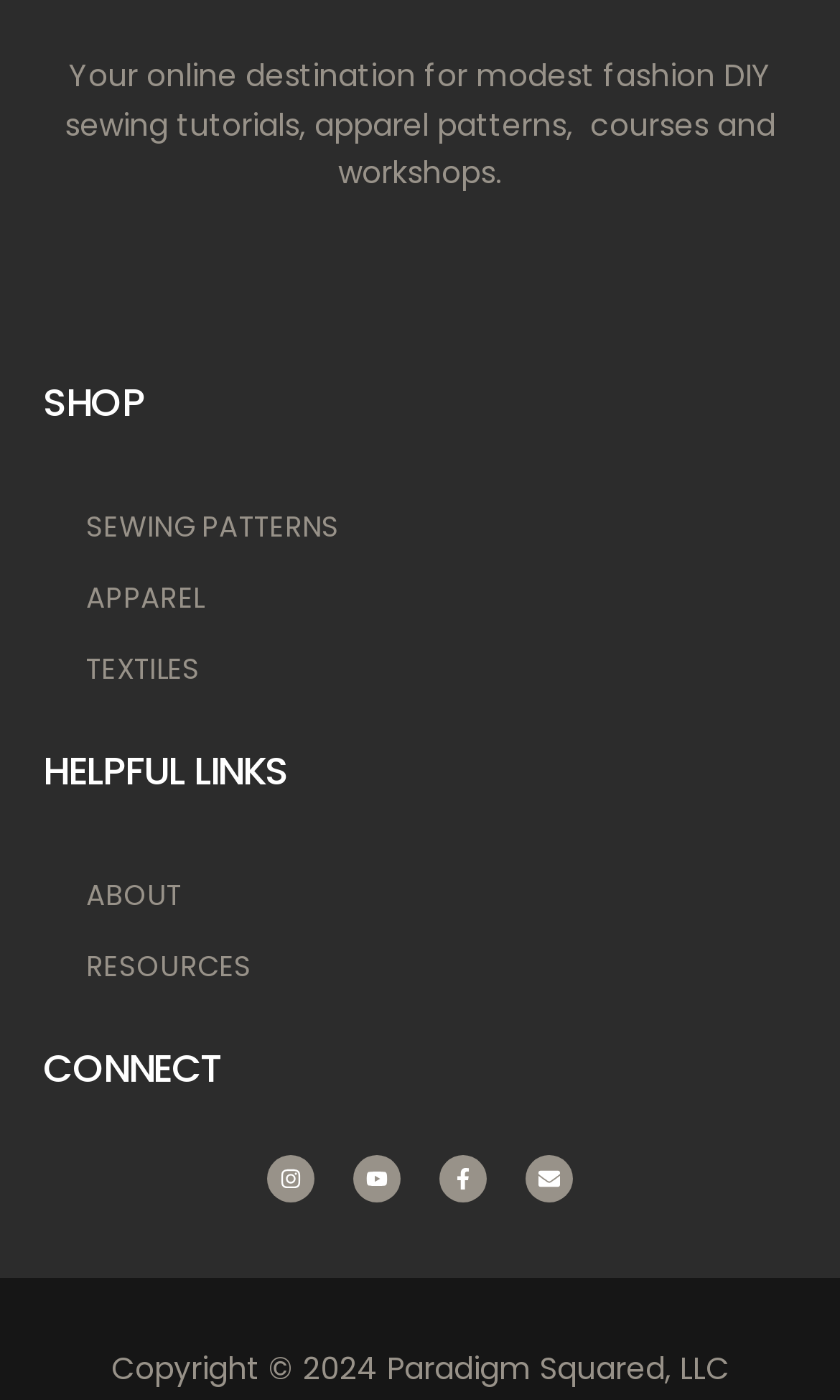Pinpoint the bounding box coordinates of the clickable area necessary to execute the following instruction: "Visit Instagram". The coordinates should be given as four float numbers between 0 and 1, namely [left, top, right, bottom].

[0.318, 0.825, 0.374, 0.859]